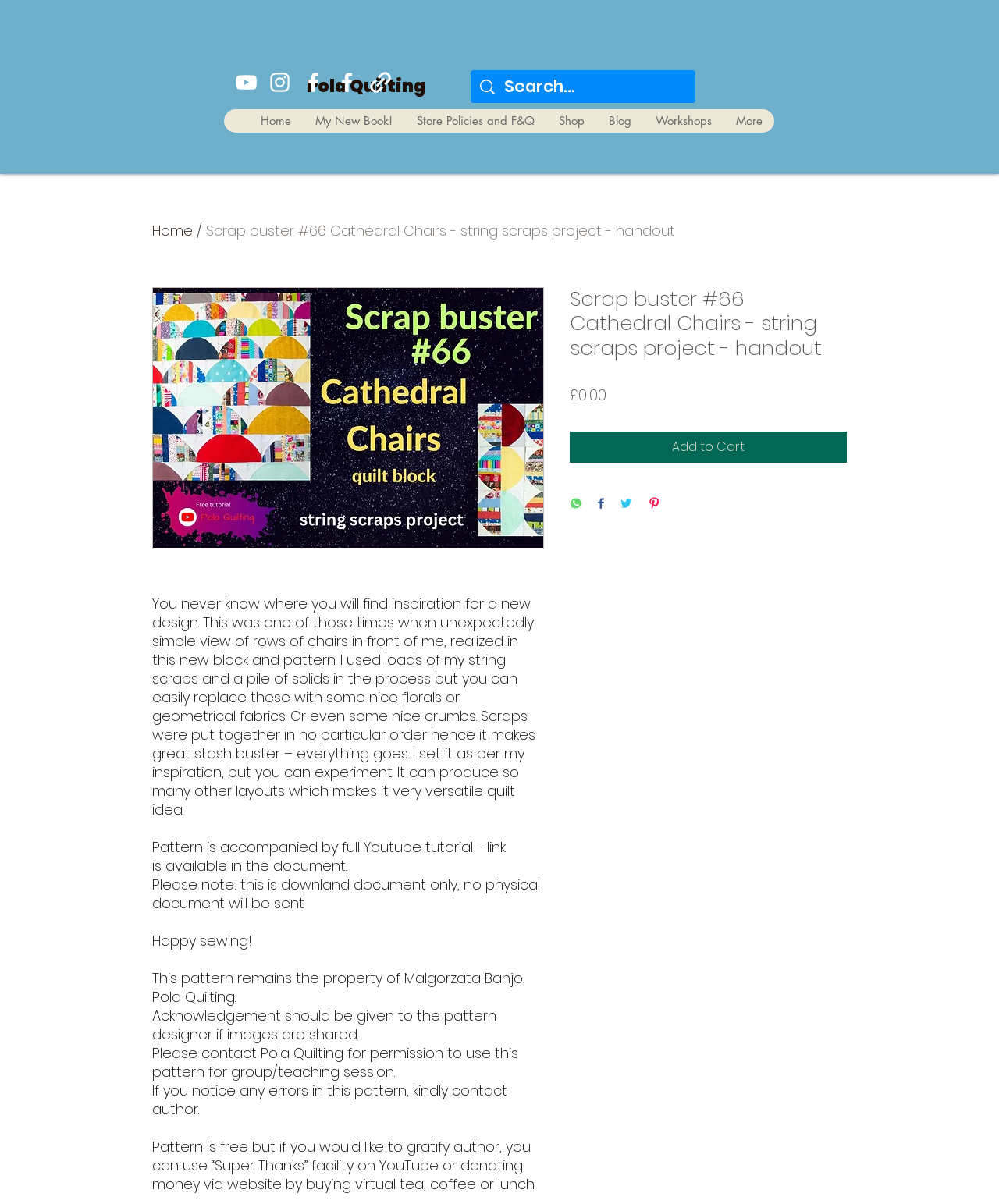Could you identify the text that serves as the heading for this webpage?

Scrap buster #66 Cathedral Chairs - string scraps project - handout